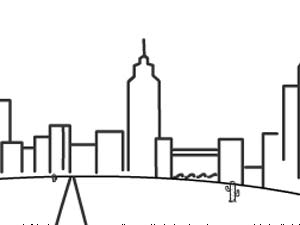What is the style of the illustration?
Can you provide a detailed and comprehensive answer to the question?

The illustration captures a sense of urban life with a hint of stylized simplicity, possibly aimed at evoking the hustle and bustle often associated with city living.